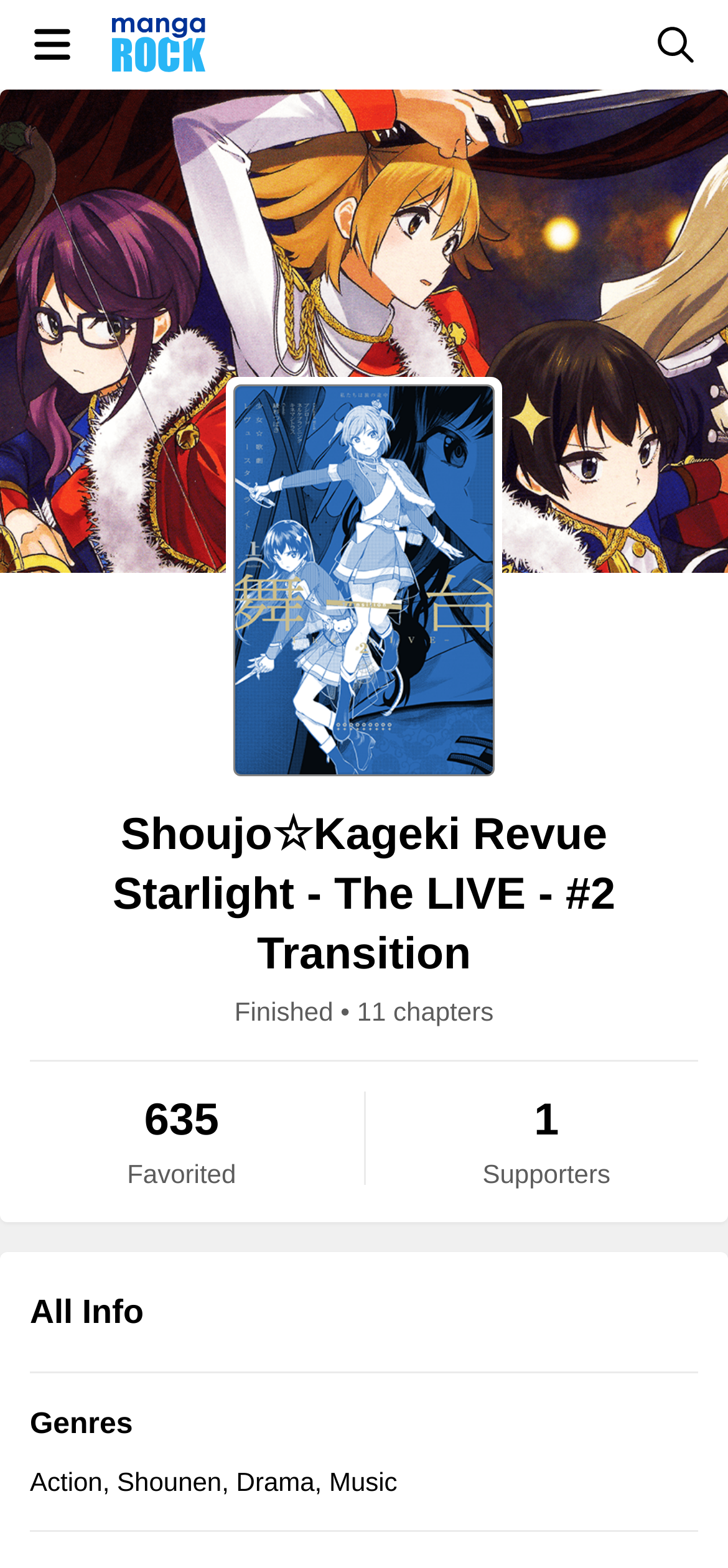Based on the element description alt="Mangarock Logo", identify the bounding box of the UI element in the given webpage screenshot. The coordinates should be in the format (top-left x, top-left y, bottom-right x, bottom-right y) and must be between 0 and 1.

[0.154, 0.005, 0.282, 0.052]